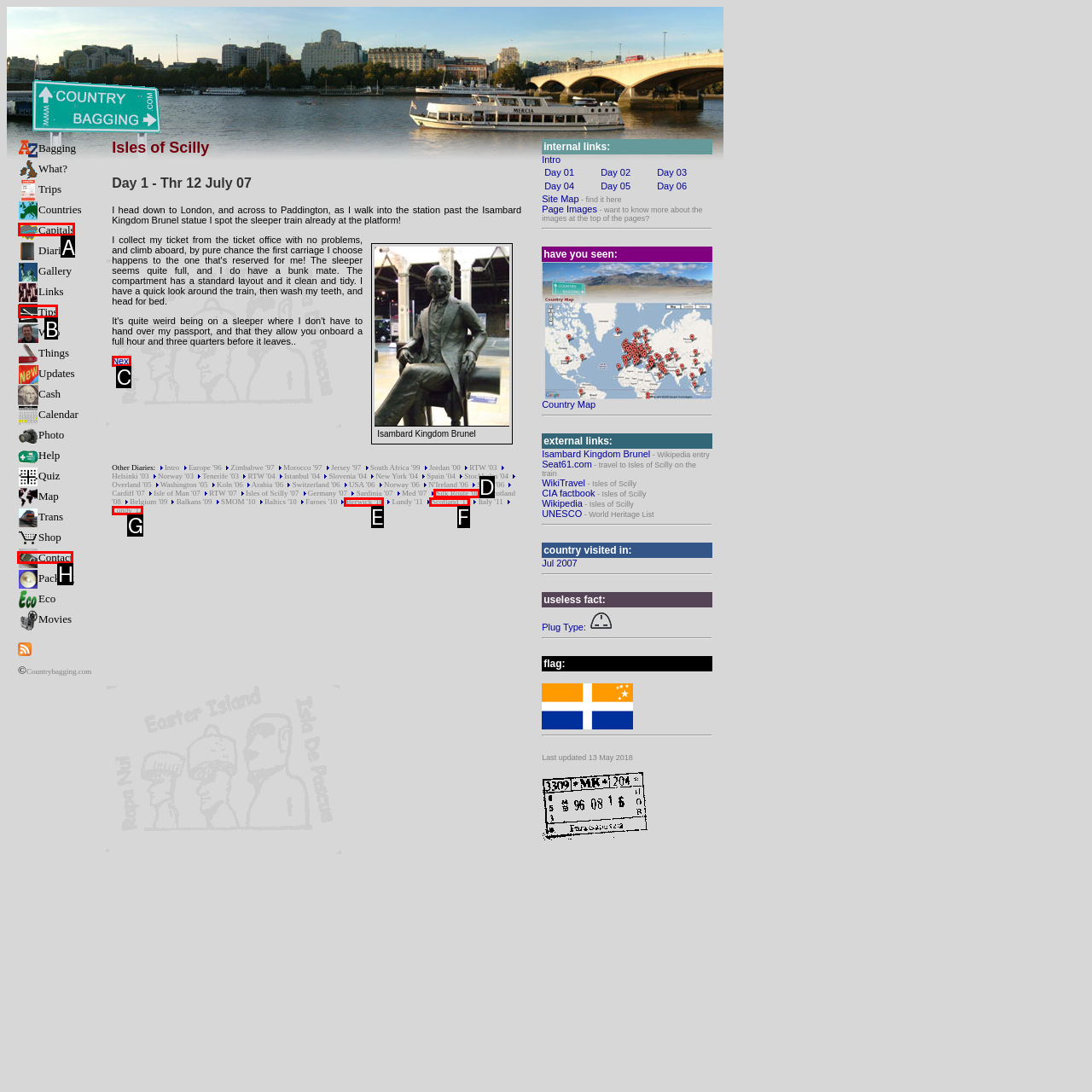Identify the correct UI element to click on to achieve the task: Click on the 'Contact' link. Provide the letter of the appropriate element directly from the available choices.

H